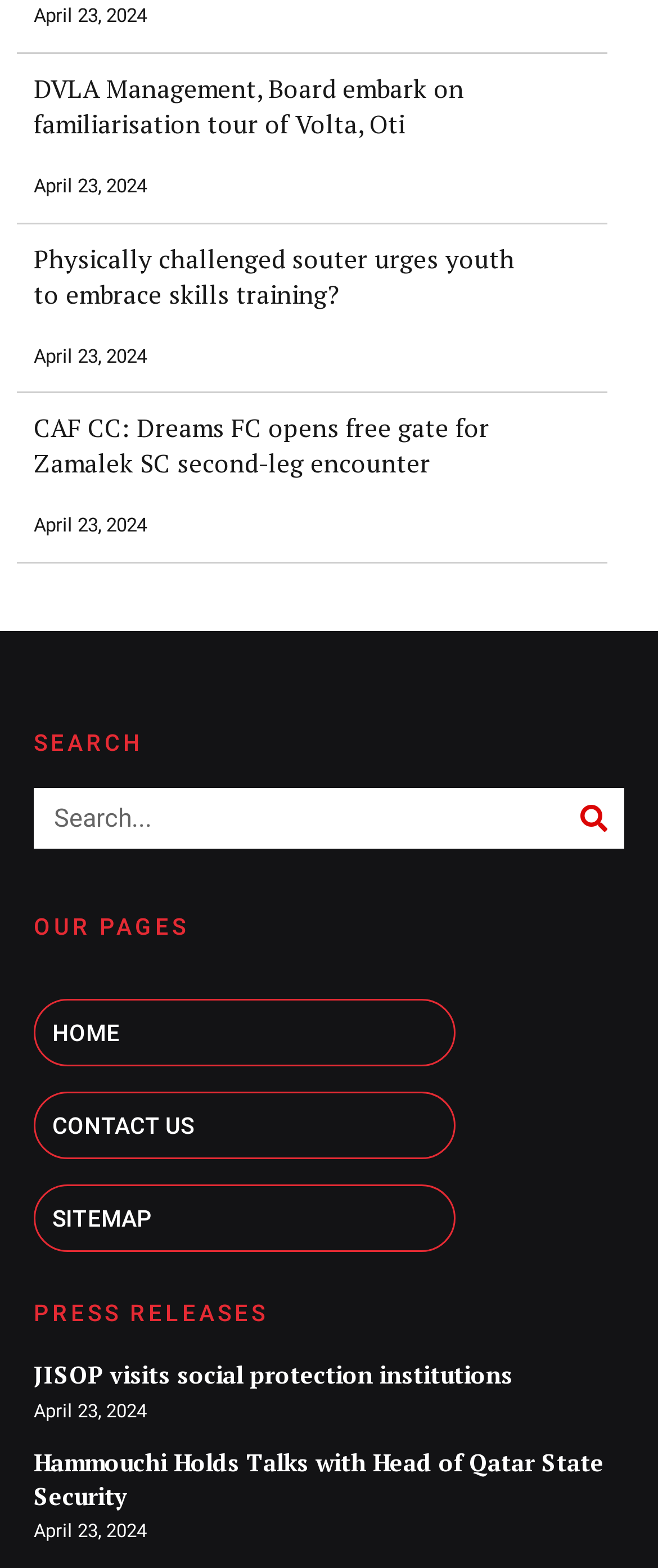Please identify the bounding box coordinates of where to click in order to follow the instruction: "Read article about DVLA Management".

[0.051, 0.045, 0.705, 0.089]